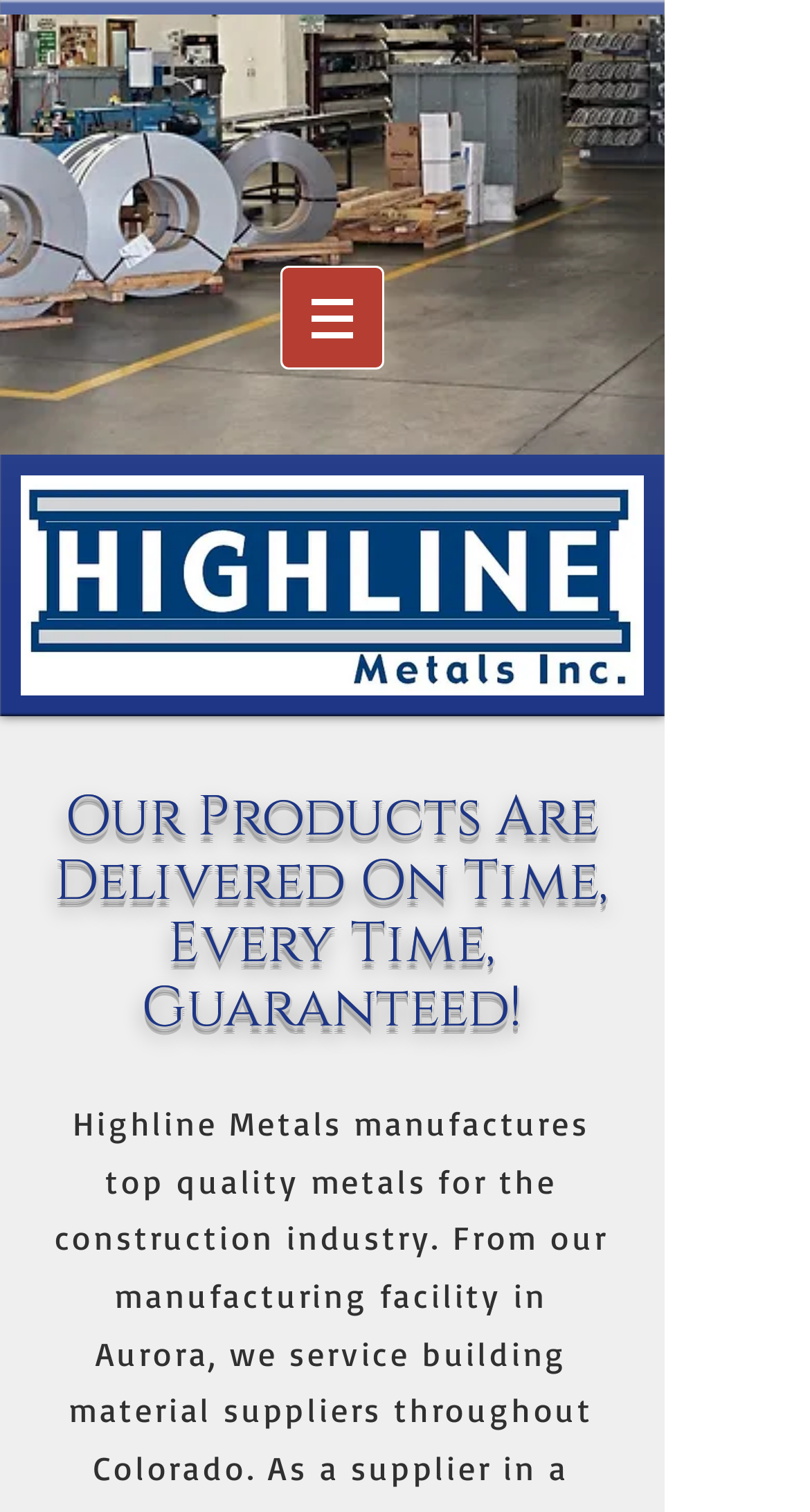Detail the various sections and features present on the webpage.

The webpage is about Highline Metals, a custom sheet metal fabrication shop. At the top, there is a navigation menu labeled "Site" with a button that has a popup menu. The button is accompanied by a small image. 

Below the navigation menu, there is a large image that takes up most of the width of the page, with a caption "Custom Metal Flashings Serving Colorado, Wyoming and surrounding areas". 

Underneath the image, there are four headings that appear to be a slogan or a statement about the company's products. The headings are stacked vertically, with the first one reading "Our Products Are", followed by "Delivered On Time,", then "Every Time, Guaranteed!", and finally a blank heading. These headings are centered on the page and take up about half of the page's width.